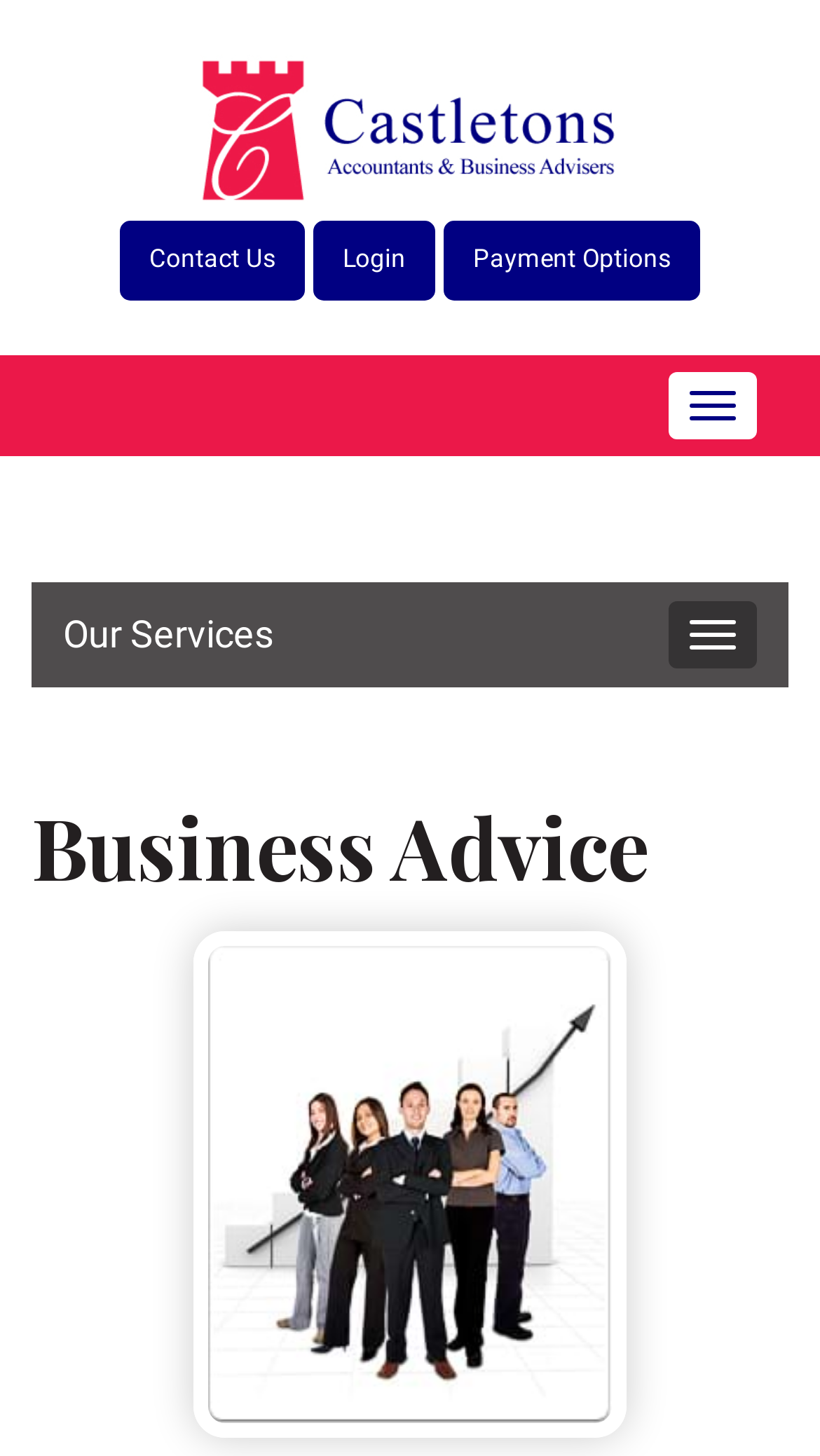Give a detailed overview of the webpage's appearance and contents.

The webpage is titled "Business Advice" and features a prominent logo of "Castletons - Accountants & Business Advisers" at the top-left corner, which is both a link and an image. Below the logo, there are three links aligned horizontally: "Contact Us", "Login", and "Payment Options". 

To the right of these links, there is a "Toggle navigation" button. On the top-right corner, there is another "Toggle navigation" button. 

On the left side of the page, there is a link to "Our Services". Below the top section, there is a large heading that reads "Business Advice", taking up most of the width of the page.